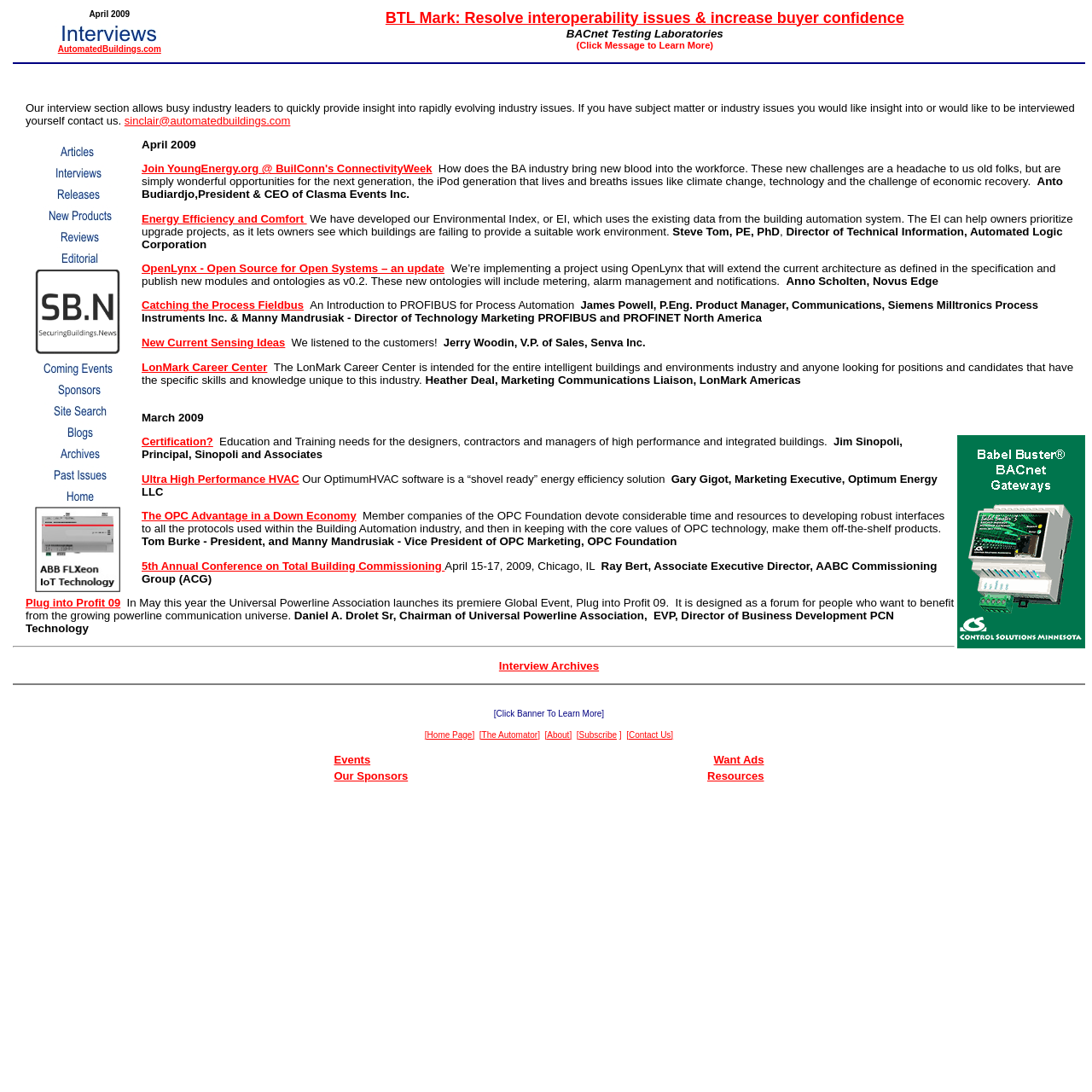Explain the contents of the webpage comprehensively.

The webpage is dedicated to AutomatedBuildings.com Interviews, specifically for April 2009. At the top, there is a table with two grid cells. The first cell contains an image and a link to AutomatedBuildings.com, while the second cell has a link to BTL Mark with a description and a "Click Message to Learn More" text. 

Below the table, there is a horizontal separator line. Following the separator, there is a layout table with two cells. The first cell is empty, and the second cell contains a static text describing the purpose of the interview section.

Underneath the layout table, there is a link to contact the website administrator, sinclair@automatedbuildings.com. 

The main content of the webpage is organized into a layout table with multiple rows, each containing a link to a different section of the website, such as Articles, Interviews, Releases, New Products, Reviews, Editorial, Securing Buildings News, Coming Events, Sponsors, Site Search, Blogs, Archives, Past Issues, and Home. Each link is accompanied by a small image. 

On the right side of the webpage, there is a static text "April 2009" and a link to "Join YoungEnergy.org @ BuilConn's ConnectivityWeek" with a small gap in between.